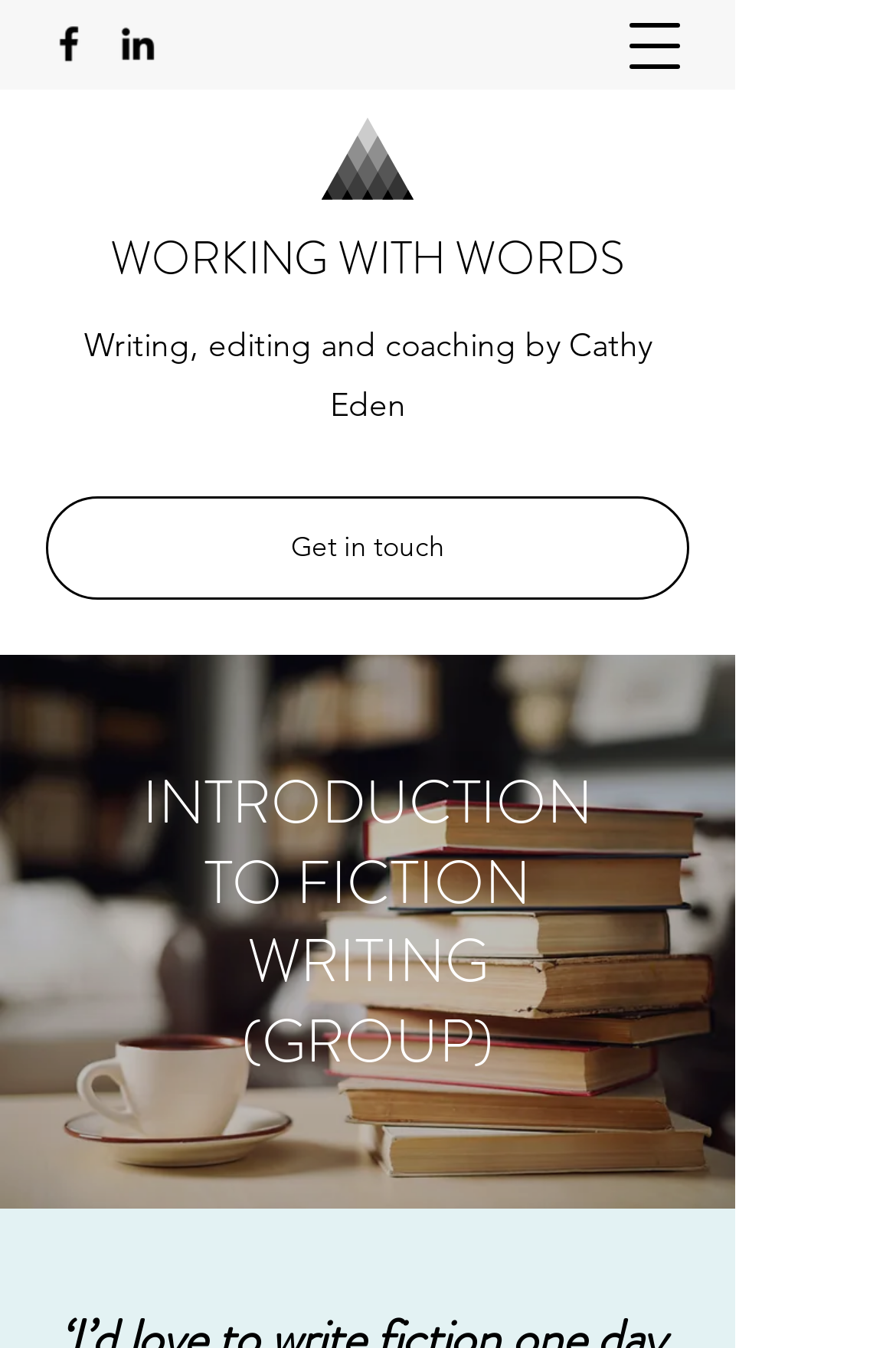Identify the bounding box for the UI element specified in this description: "aria-label="LinkedIn"". The coordinates must be four float numbers between 0 and 1, formatted as [left, top, right, bottom].

[0.128, 0.015, 0.179, 0.049]